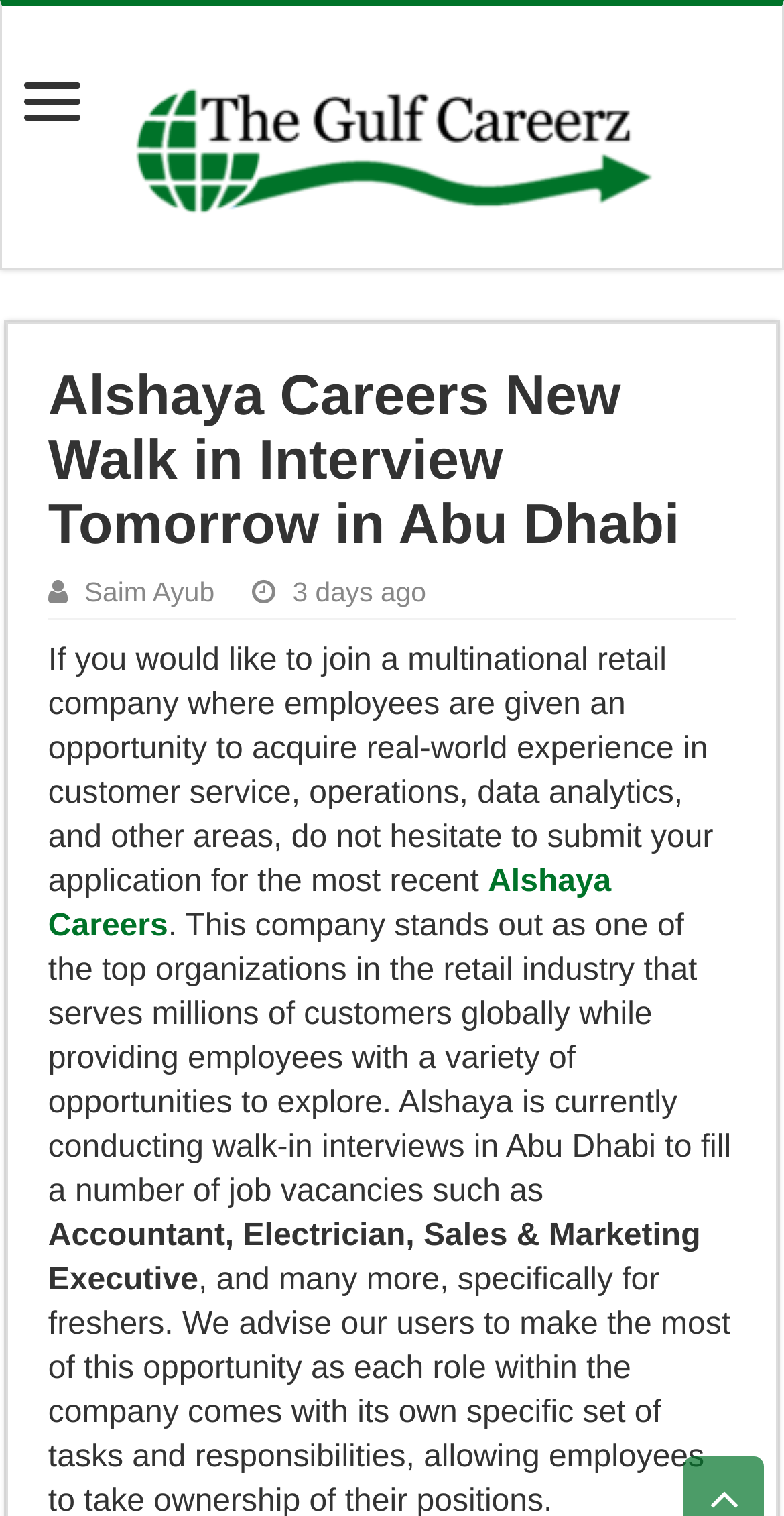Locate the UI element described by Saim Ayub in the provided webpage screenshot. Return the bounding box coordinates in the format (top-left x, top-left y, bottom-right x, bottom-right y), ensuring all values are between 0 and 1.

[0.108, 0.381, 0.274, 0.401]